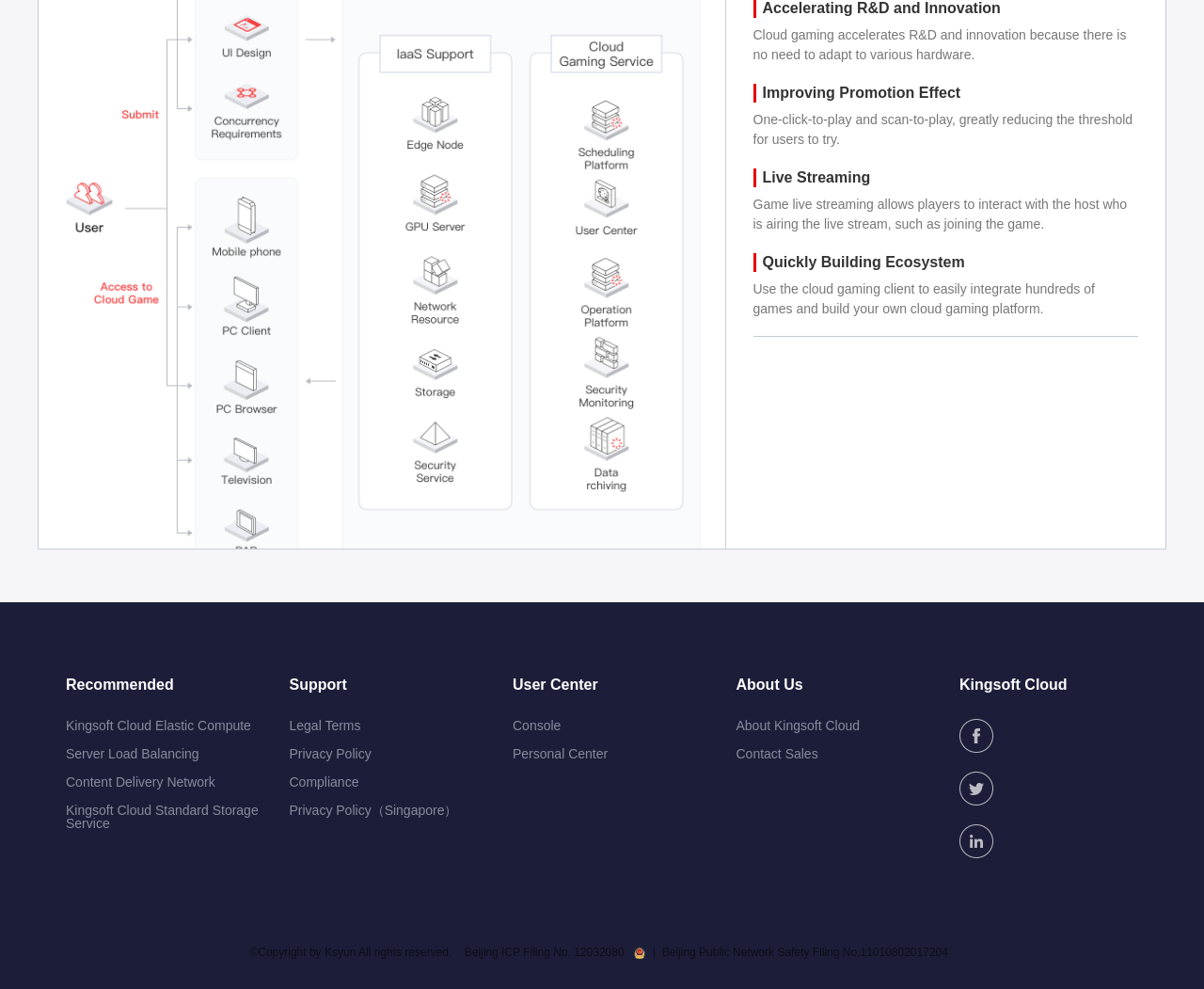Look at the image and answer the question in detail:
What is the purpose of the User Center?

The heading element with ID 205 and the link elements with IDs 206 and 207 imply that the User Center provides access to the Console and Personal Center, which are likely to be user management and configuration interfaces.